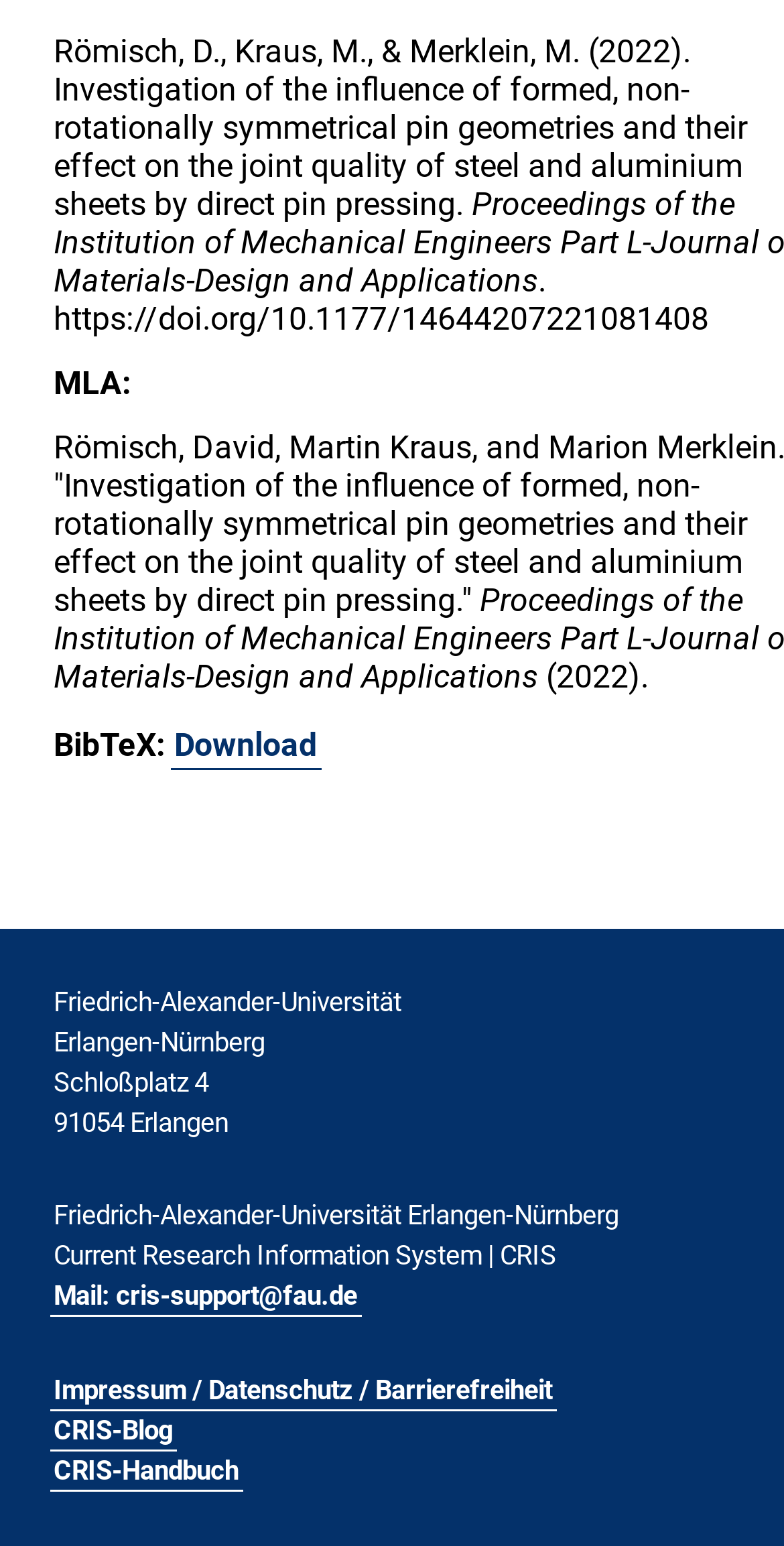Determine the bounding box of the UI component based on this description: "Contact Us". The bounding box coordinates should be four float values between 0 and 1, i.e., [left, top, right, bottom].

None